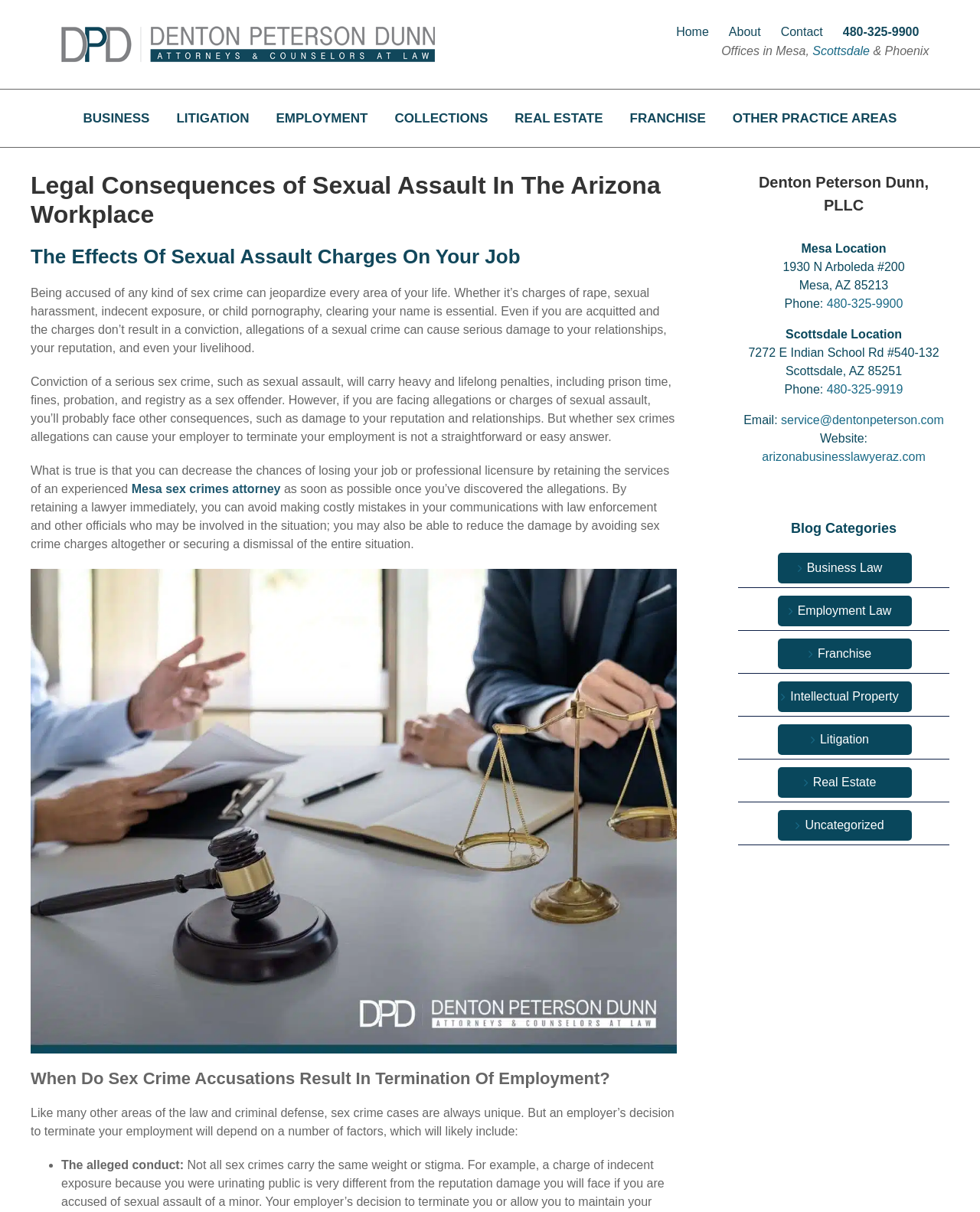What is the phone number of the Mesa location?
Craft a detailed and extensive response to the question.

I found the answer by looking at the contact information listed on the webpage. Under the 'Mesa Location' section, I found the phone number '480-325-9900'.